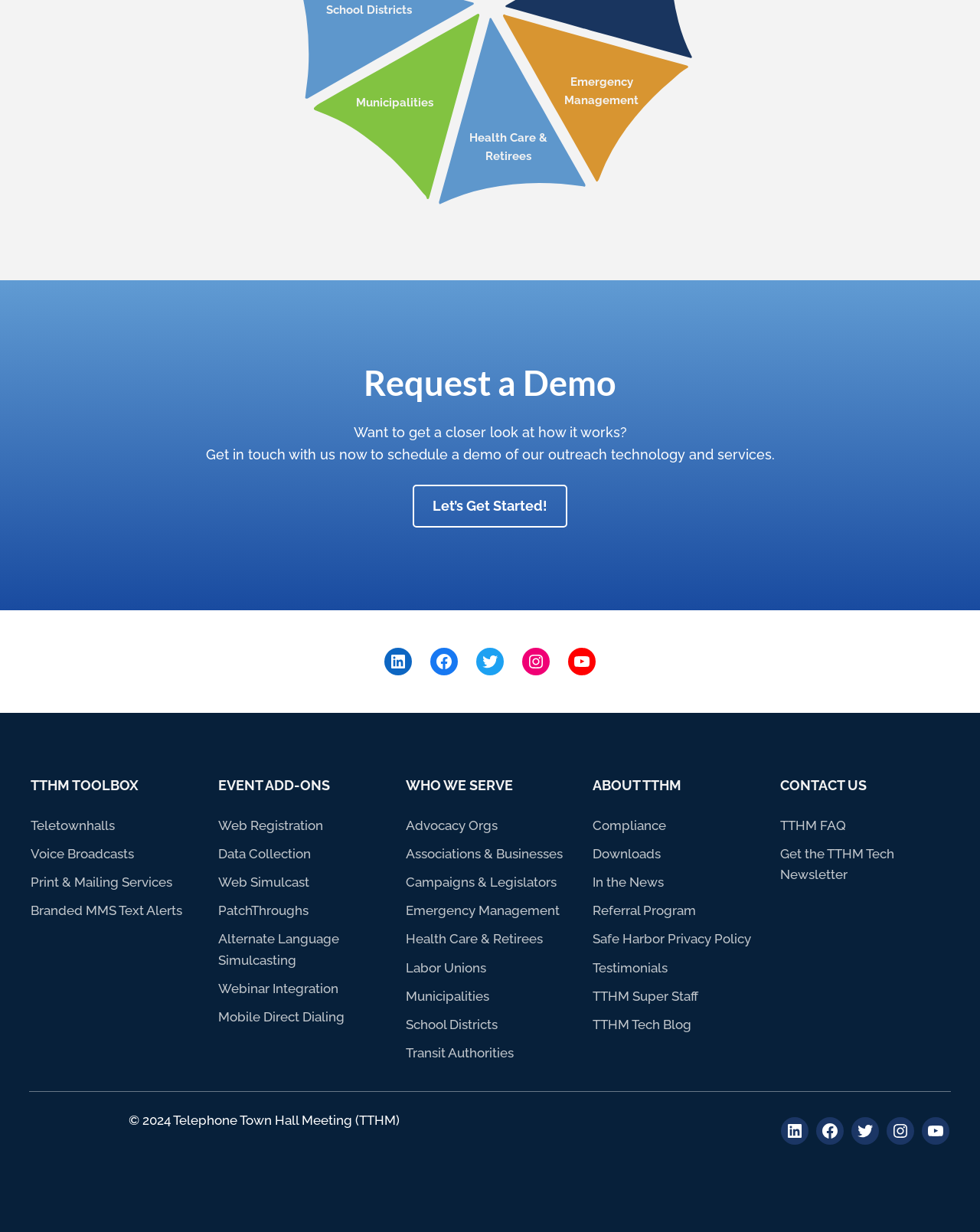Review the image closely and give a comprehensive answer to the question: How many headings are there on the webpage?

I scanned the webpage and found 6 headings, including 'Request a Demo', 'TTHM TOOLBOX', 'EVENT ADD-ONS', 'WHO WE SERVE', 'ABOUT TTHM', and 'CONTACT US'.